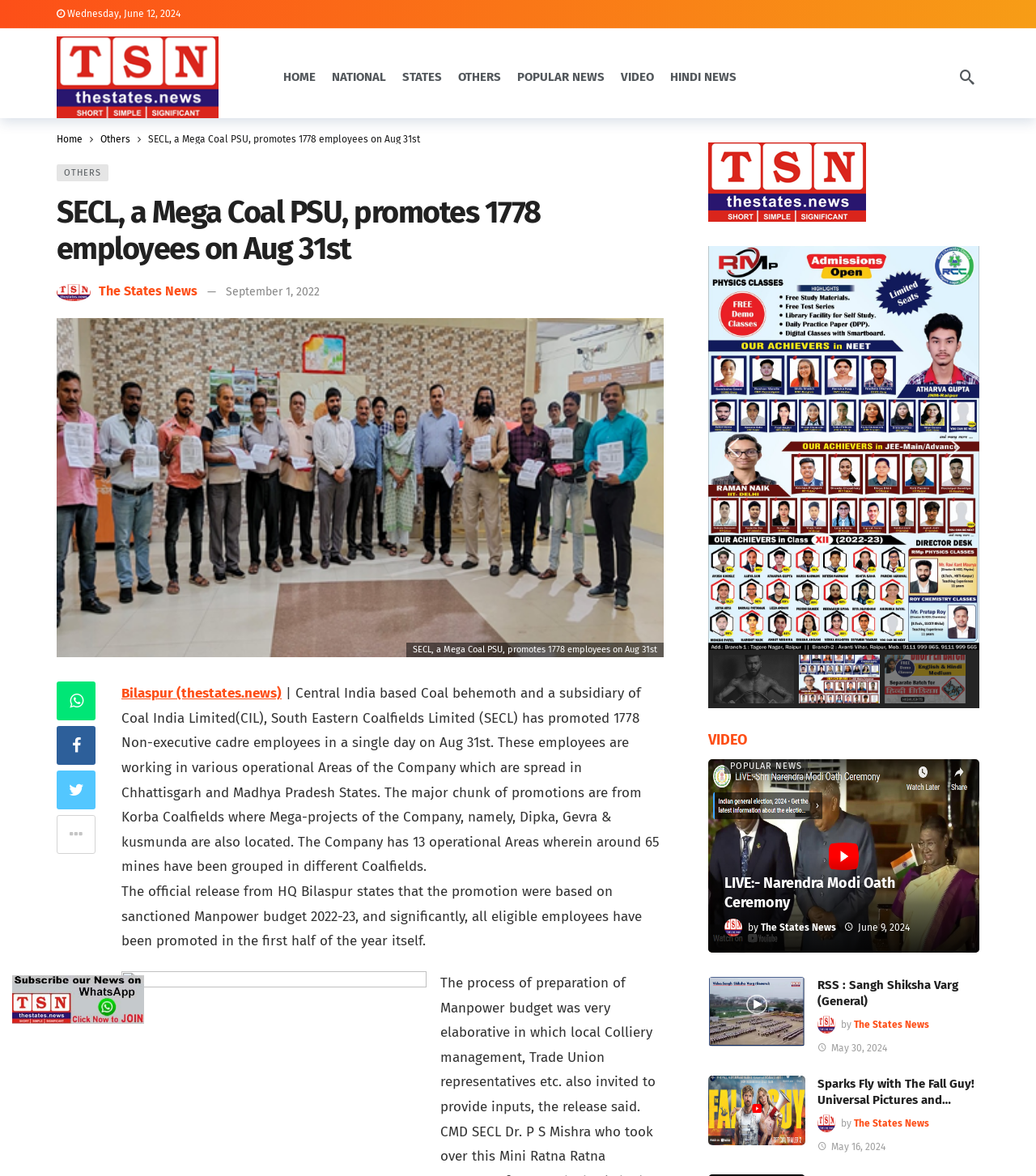Carefully examine the image and provide an in-depth answer to the question: What is the date displayed at the top of the webpage?

I found the date by looking at the top of the webpage, where it is displayed in a prominent position. The date is 'Wednesday, June 12, 2024'.